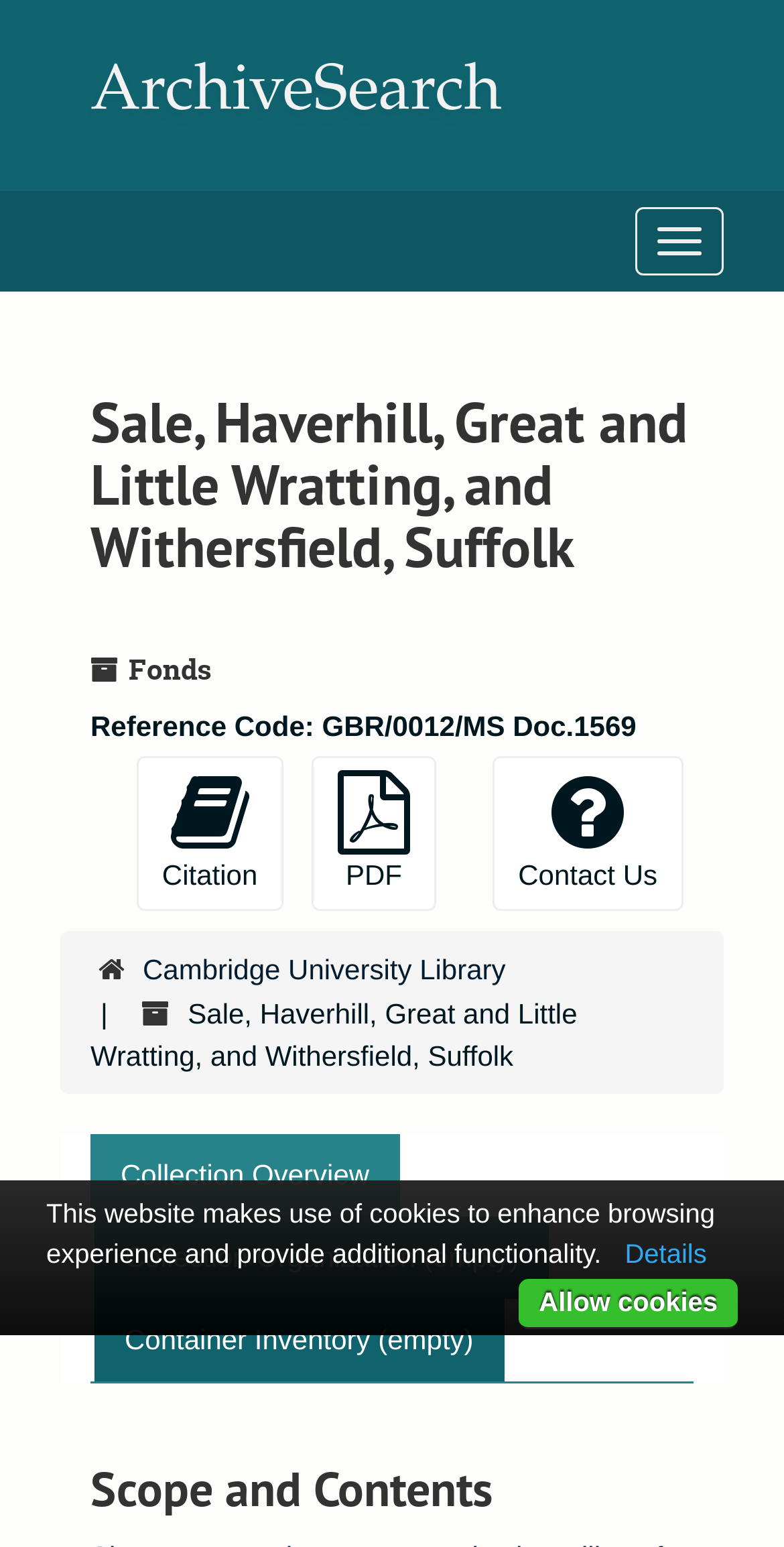Please indicate the bounding box coordinates of the element's region to be clicked to achieve the instruction: "View collection overview". Provide the coordinates as four float numbers between 0 and 1, i.e., [left, top, right, bottom].

[0.115, 0.733, 0.51, 0.786]